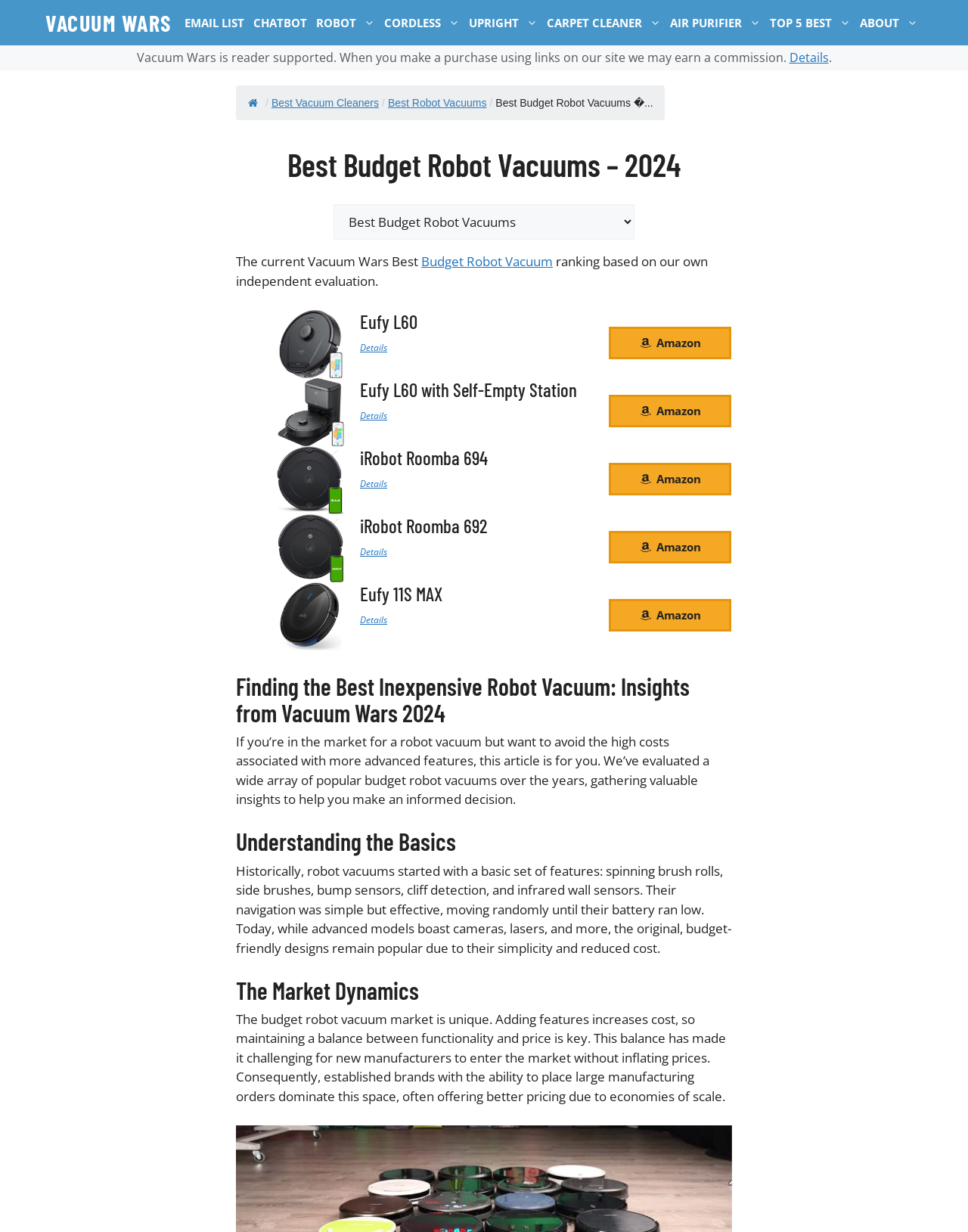Could you find the bounding box coordinates of the clickable area to complete this instruction: "Click on the 'CHATBOT' link"?

[0.257, 0.0, 0.322, 0.037]